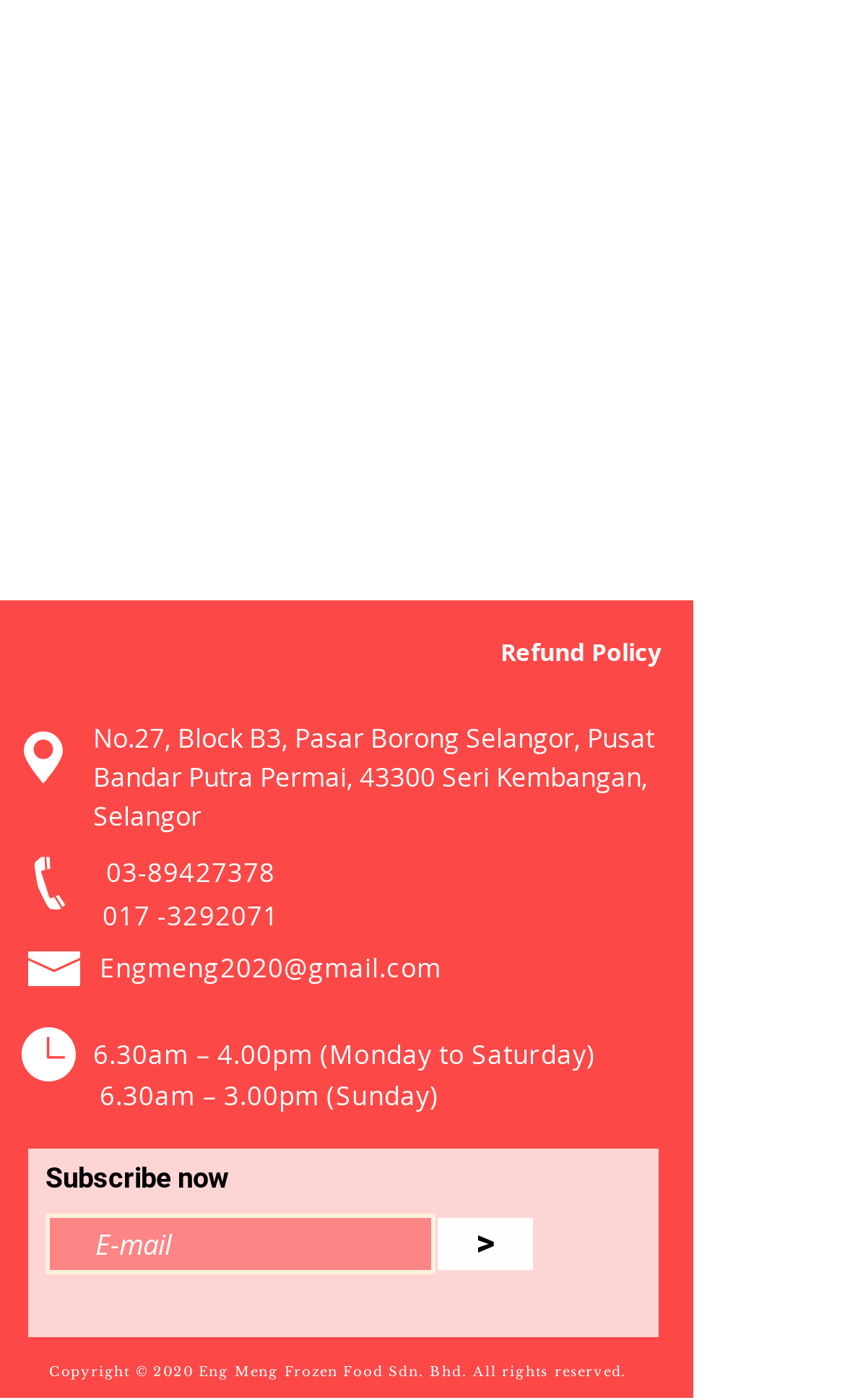Please analyze the image and give a detailed answer to the question:
What social media platforms are listed?

I determined this by looking at the list of links under the 'Social Bar' section, which includes icons and text for each of the listed social media platforms.